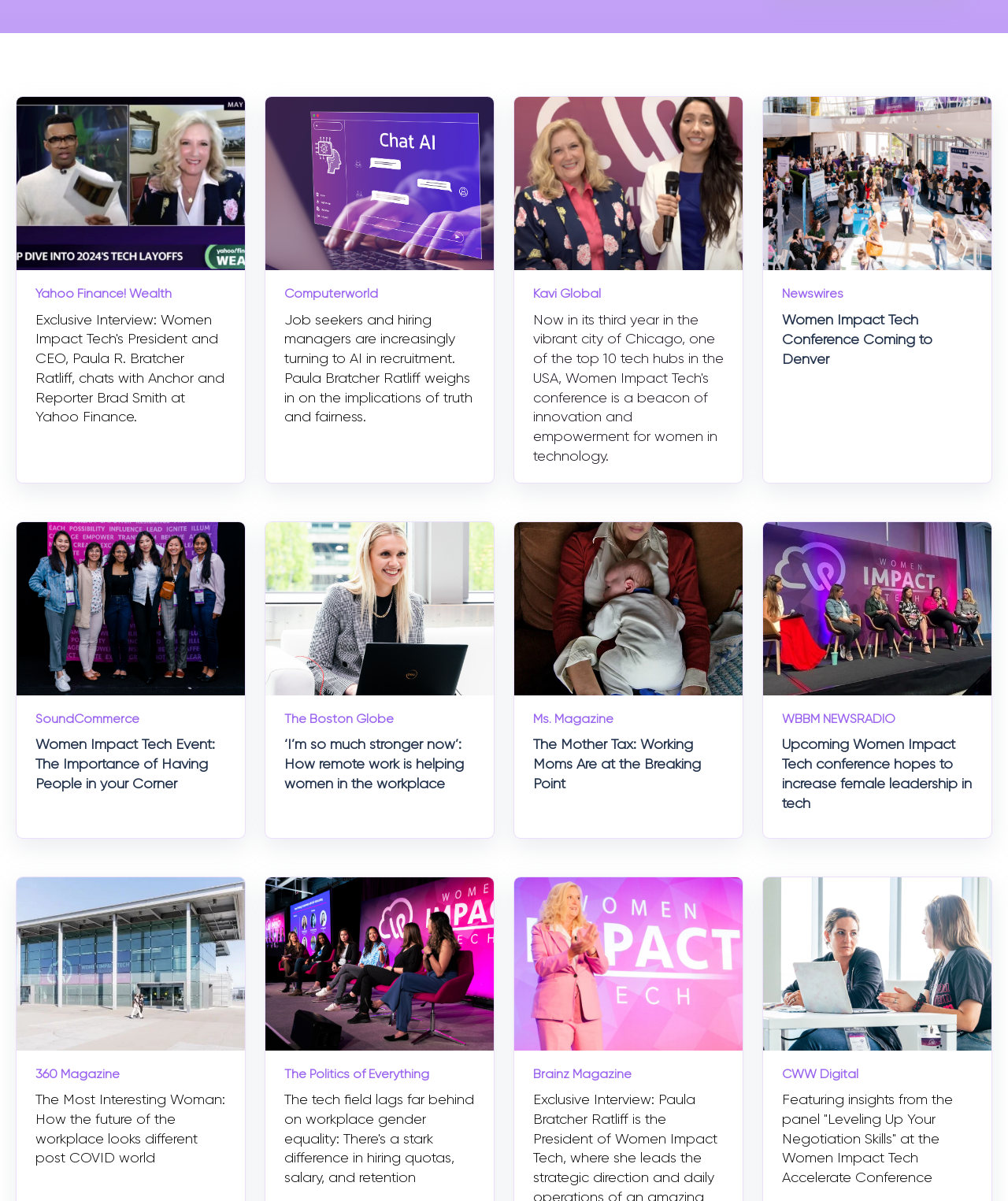Provide a brief response using a word or short phrase to this question:
What is the theme of the webpage?

Women in tech